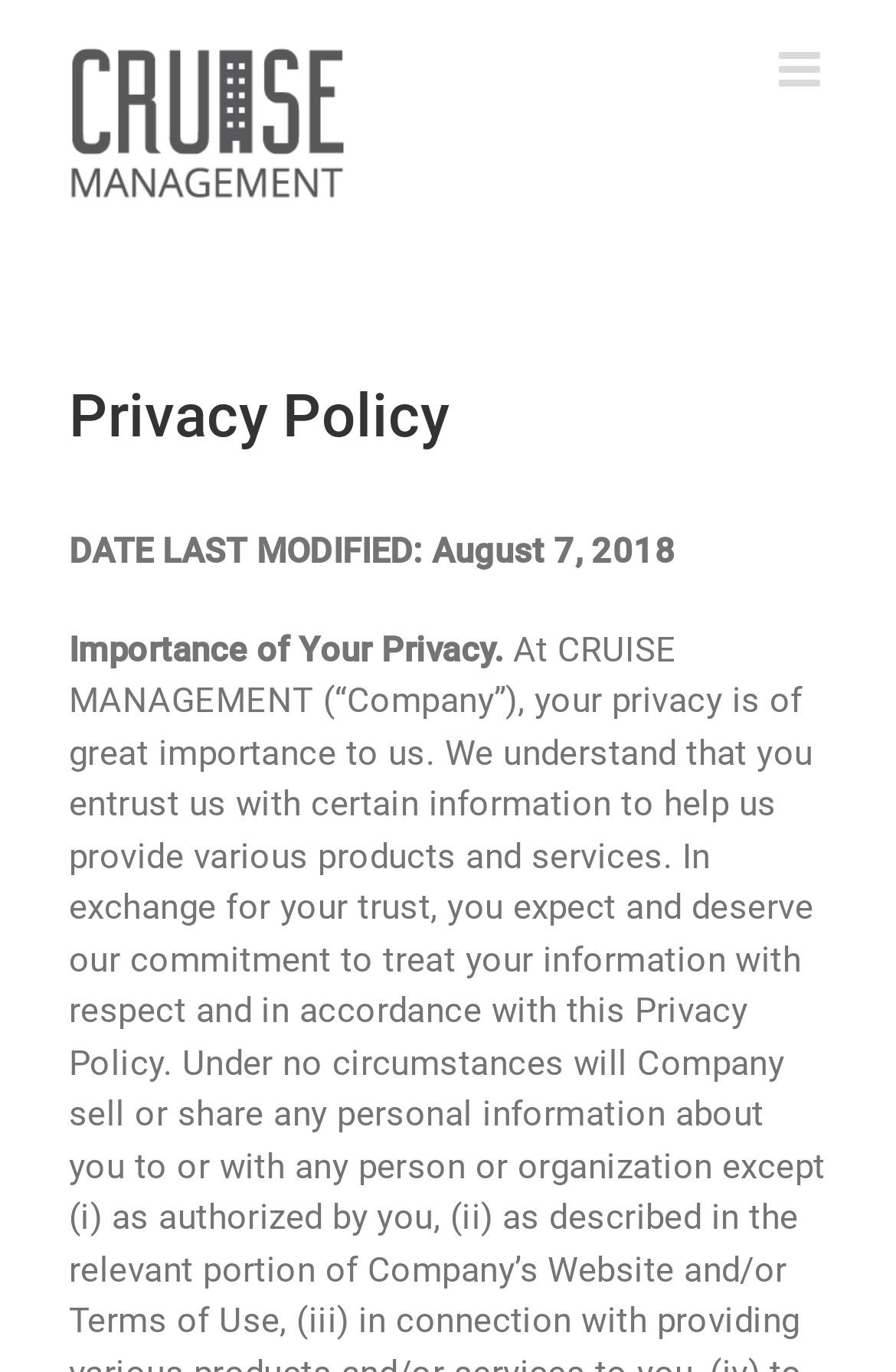Respond to the question below with a single word or phrase:
What is the date of last modification?

August 7, 2018